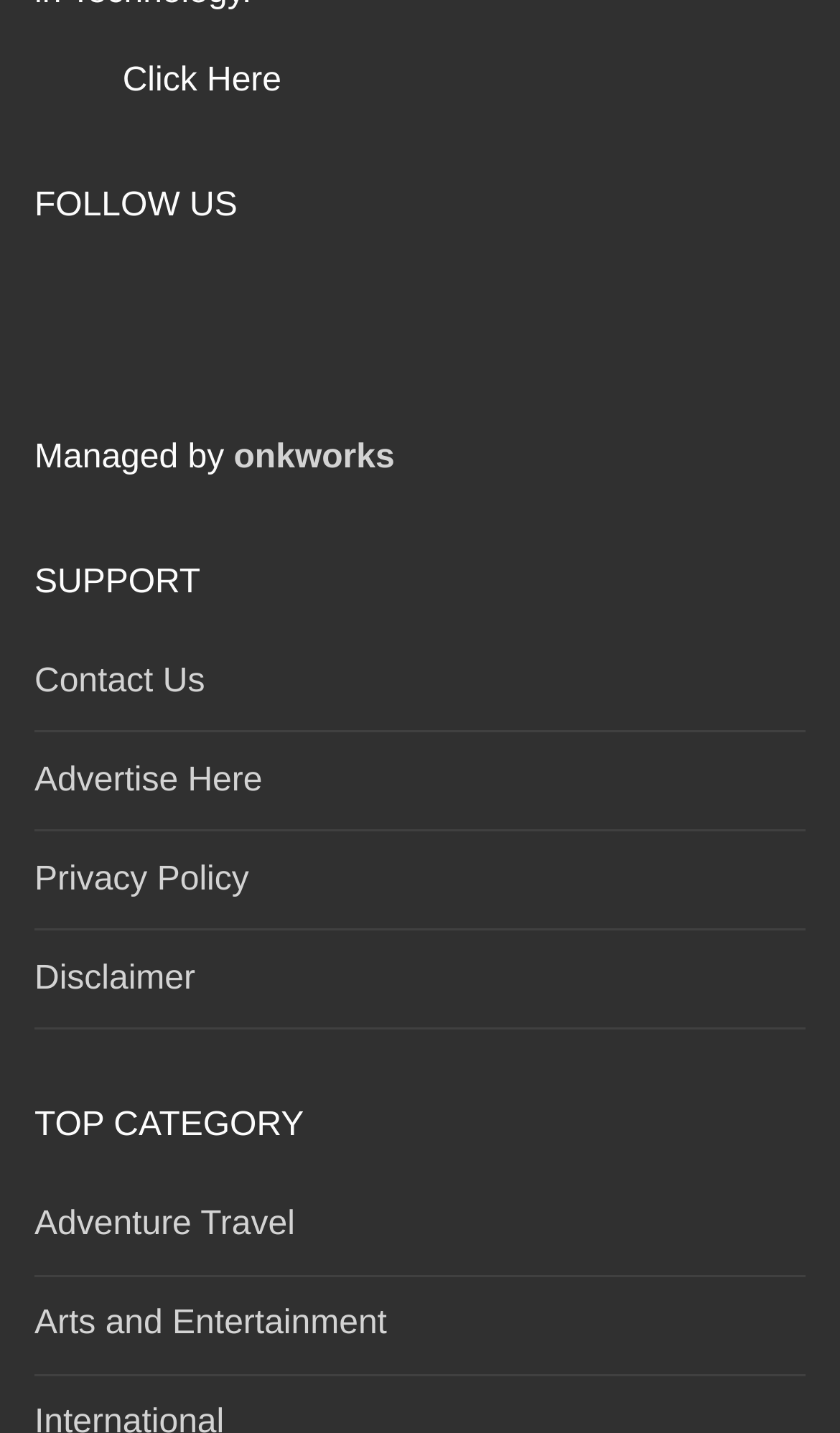Please find the bounding box coordinates of the element that must be clicked to perform the given instruction: "Contact us for support". The coordinates should be four float numbers from 0 to 1, i.e., [left, top, right, bottom].

[0.041, 0.456, 0.959, 0.511]